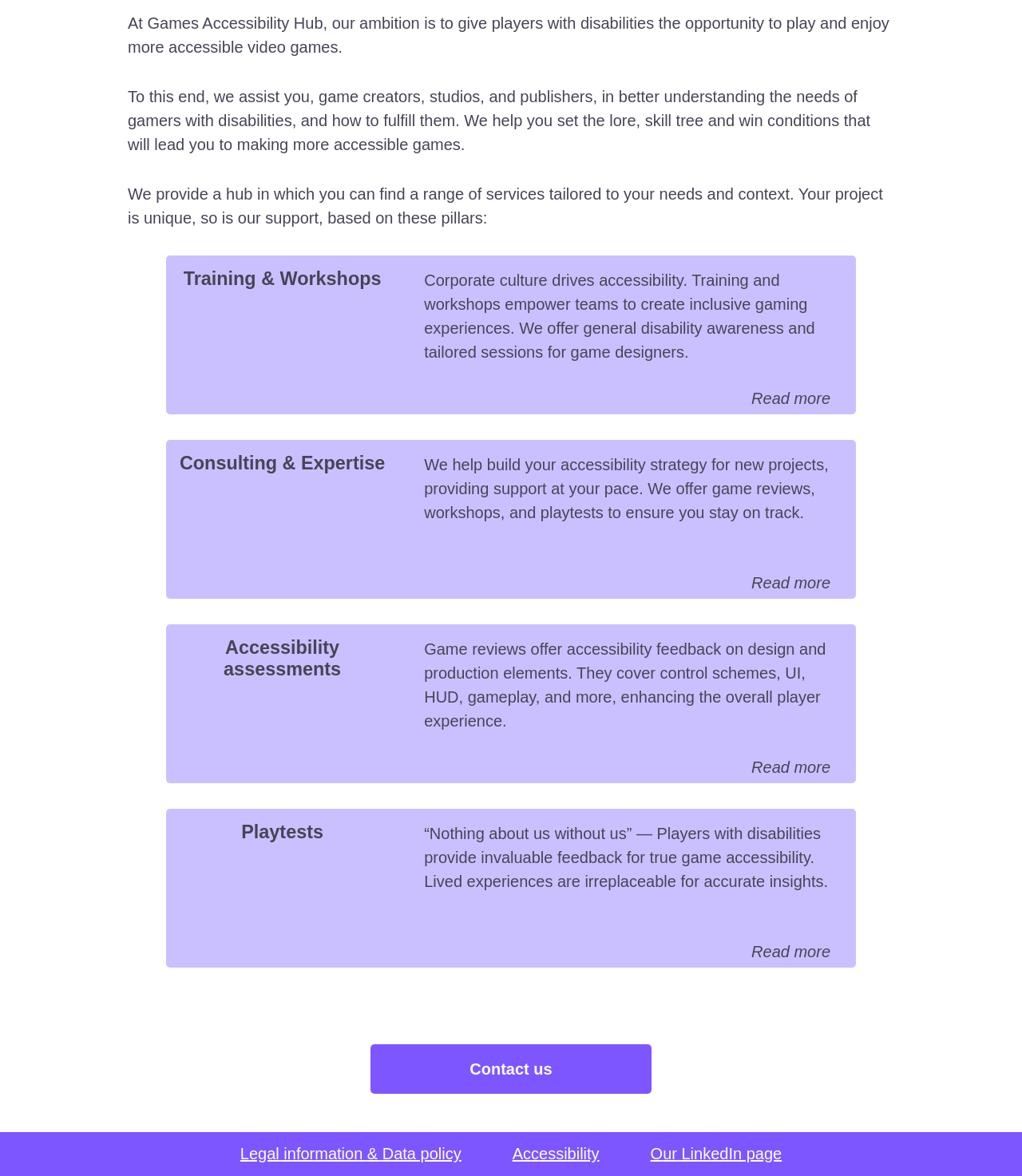Use a single word or phrase to answer the following:
Where can I find the contact information of At Games Accessibility Hub?

At the bottom of the page